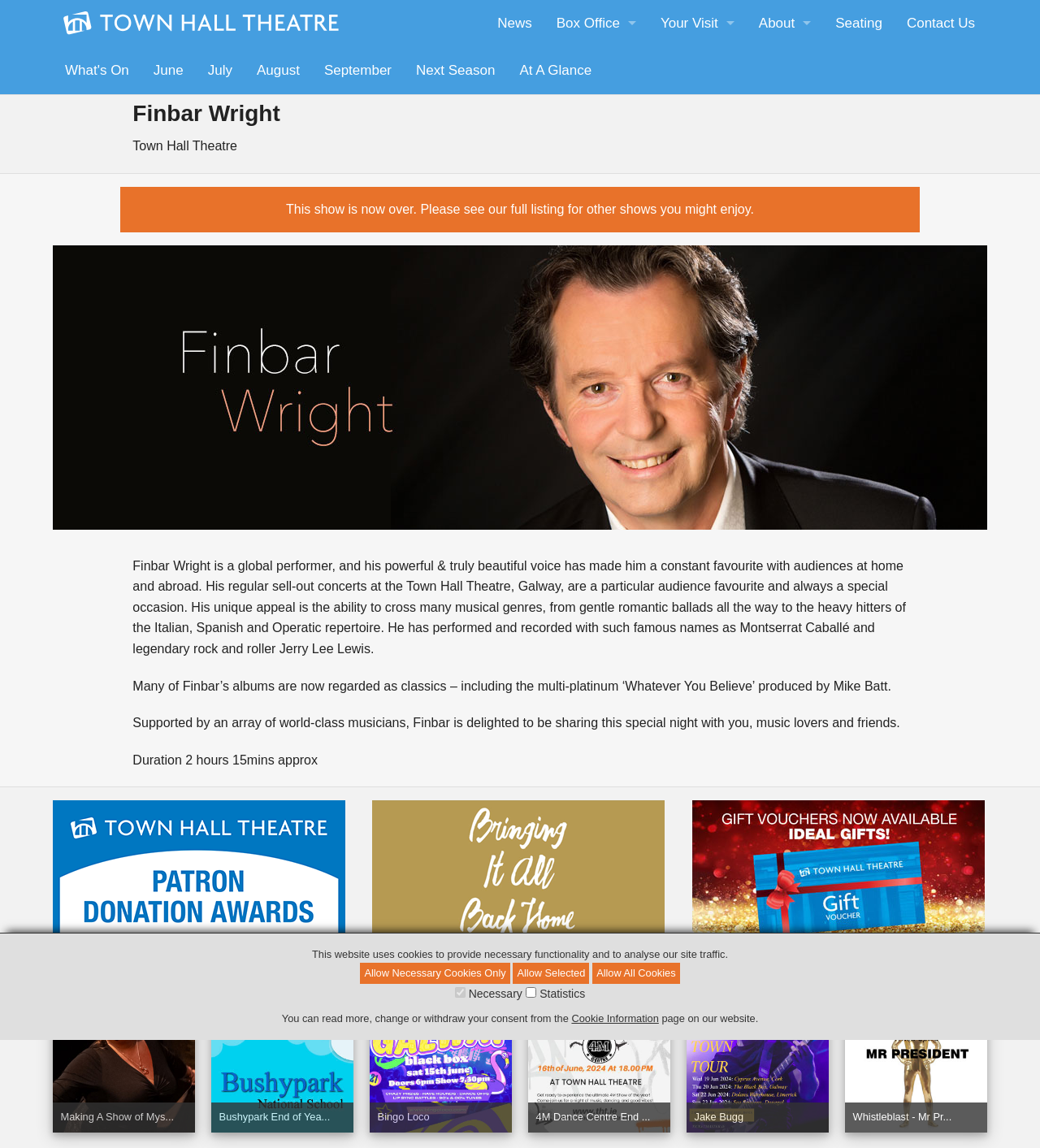Identify the bounding box coordinates necessary to click and complete the given instruction: "Click the 'Finbar Wright' heading".

[0.128, 0.085, 0.872, 0.112]